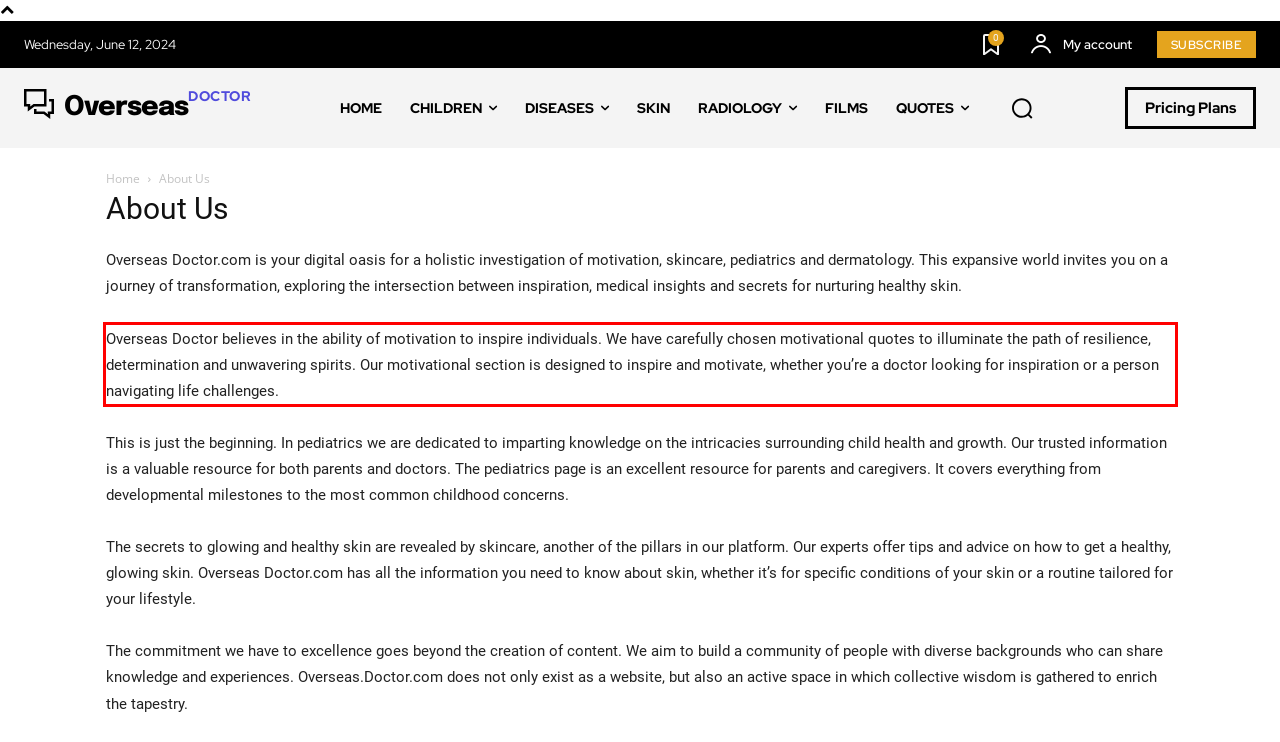Please look at the screenshot provided and find the red bounding box. Extract the text content contained within this bounding box.

Overseas Doctor believes in the ability of motivation to inspire individuals. We have carefully chosen motivational quotes to illuminate the path of resilience, determination and unwavering spirits. Our motivational section is designed to inspire and motivate, whether you’re a doctor looking for inspiration or a person navigating life challenges.